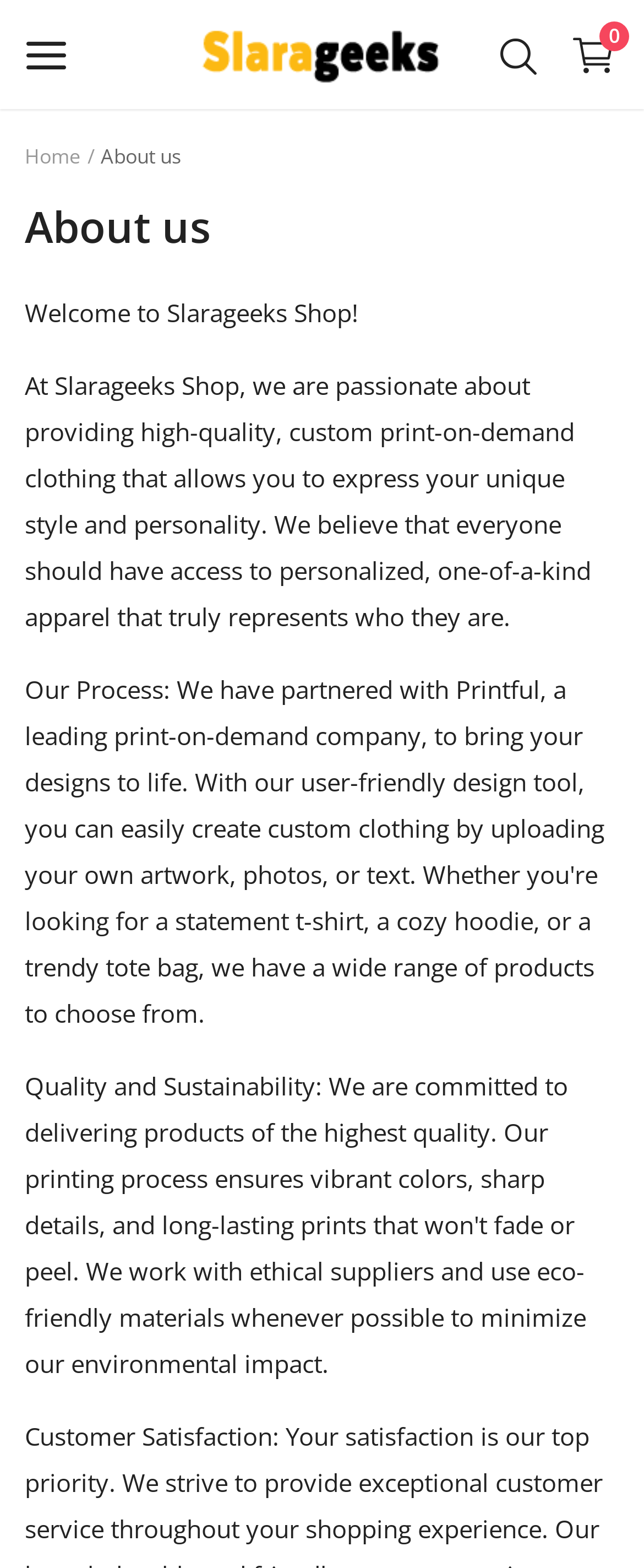Answer the question using only one word or a concise phrase: How many social media links are there at the bottom of the webpage?

4